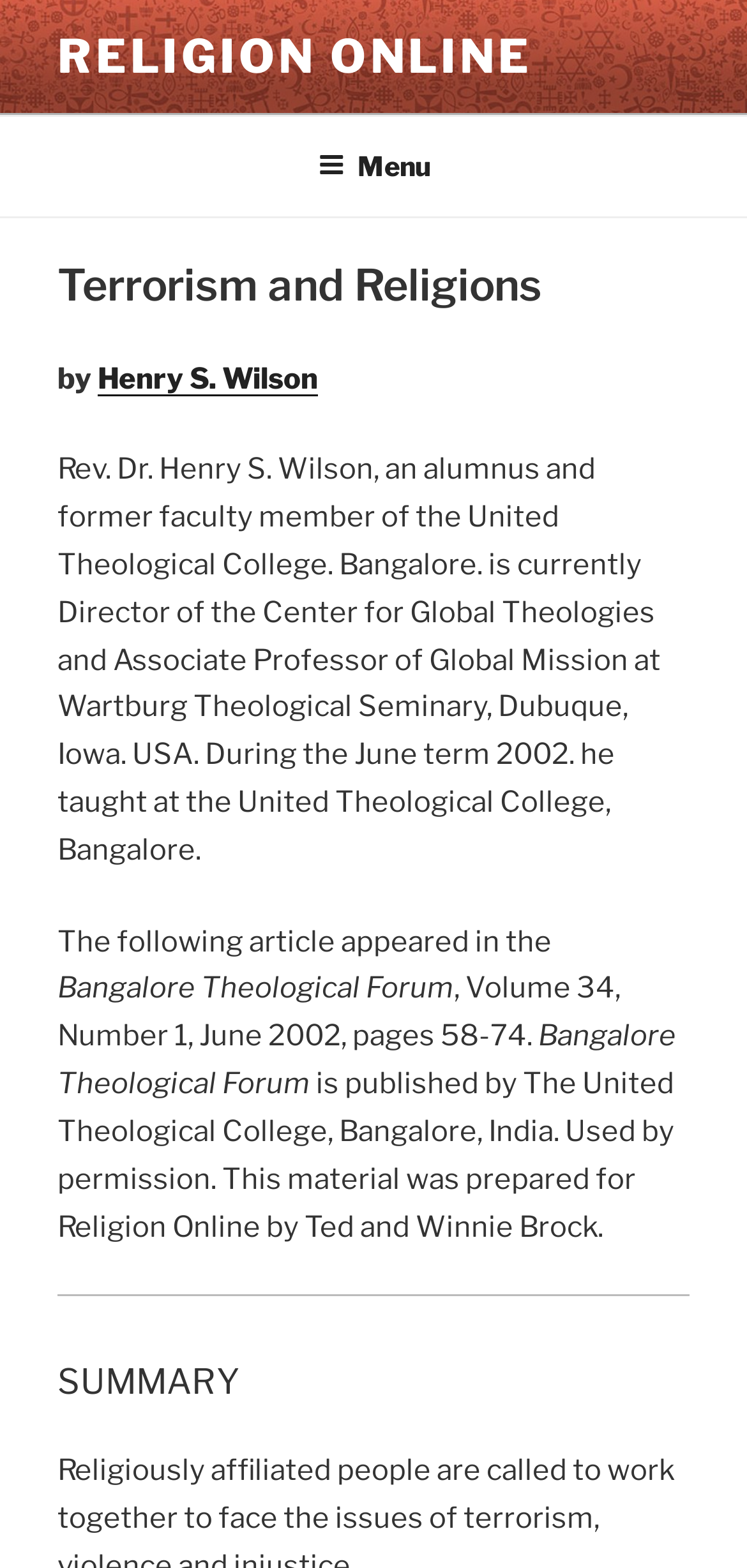Based on the element description "Menu", predict the bounding box coordinates of the UI element.

[0.388, 0.076, 0.612, 0.136]